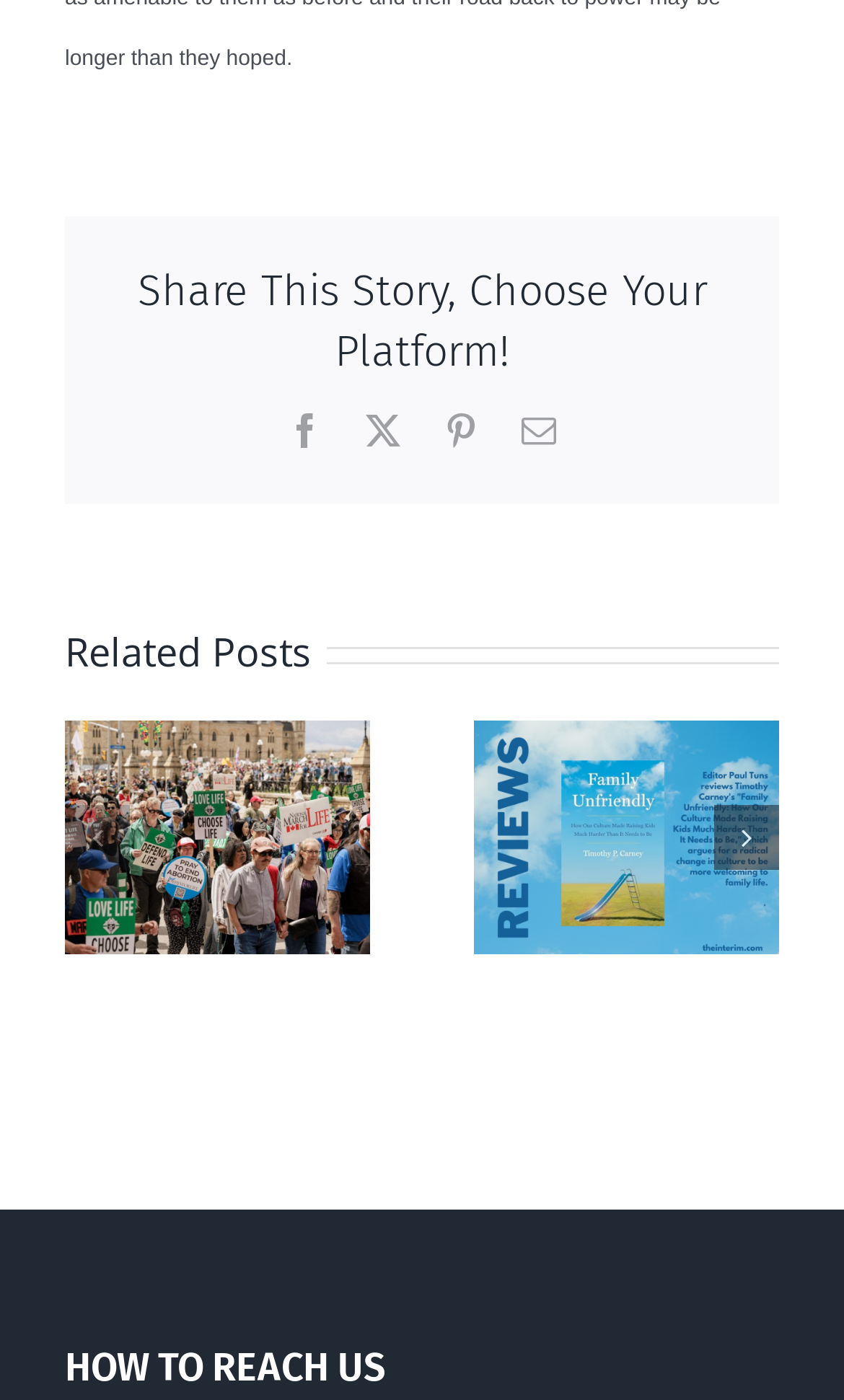Utilize the information from the image to answer the question in detail:
What is the last section of the webpage?

The last section of the webpage is 'HOW TO REACH US', which is indicated by the heading element with a bounding box coordinate of [0.077, 0.957, 0.923, 0.999].